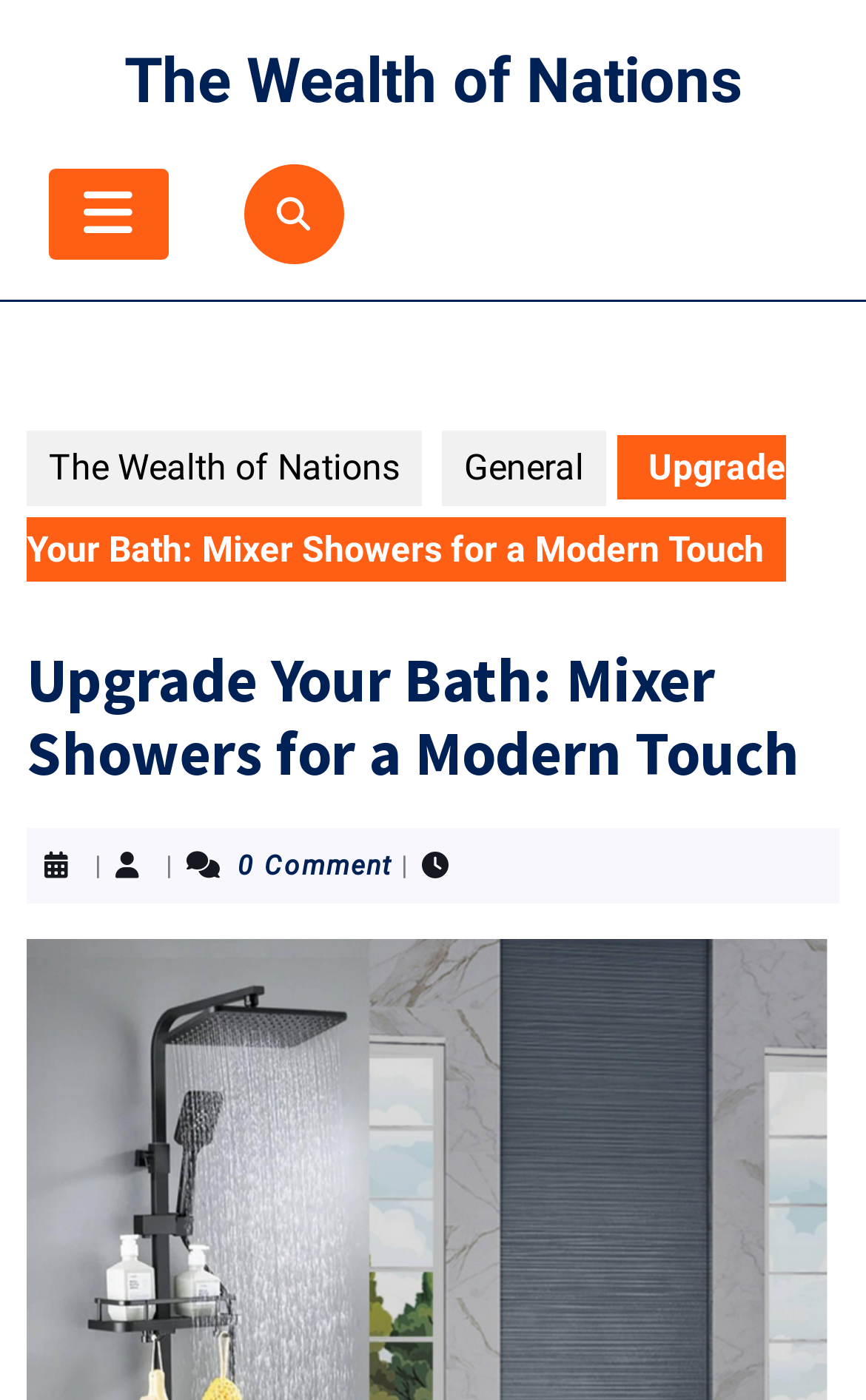Craft a detailed narrative of the webpage's structure and content.

The webpage is about upgrading a bathroom with mixer showers for a modern touch. At the top left, there is a link to "The Wealth of Nations" with an open button next to it. Below this, there is a row of links, including another "The Wealth of Nations" link, a link with a search icon, and a "General" link. 

To the right of these links, the main title "Upgrade Your Bath: Mixer Showers for a Modern Touch" is prominently displayed. Below the title, there is a heading with the same text. Underneath the heading, there are three short pieces of text separated by vertical lines: an empty space, "0 Comment", and another empty space.